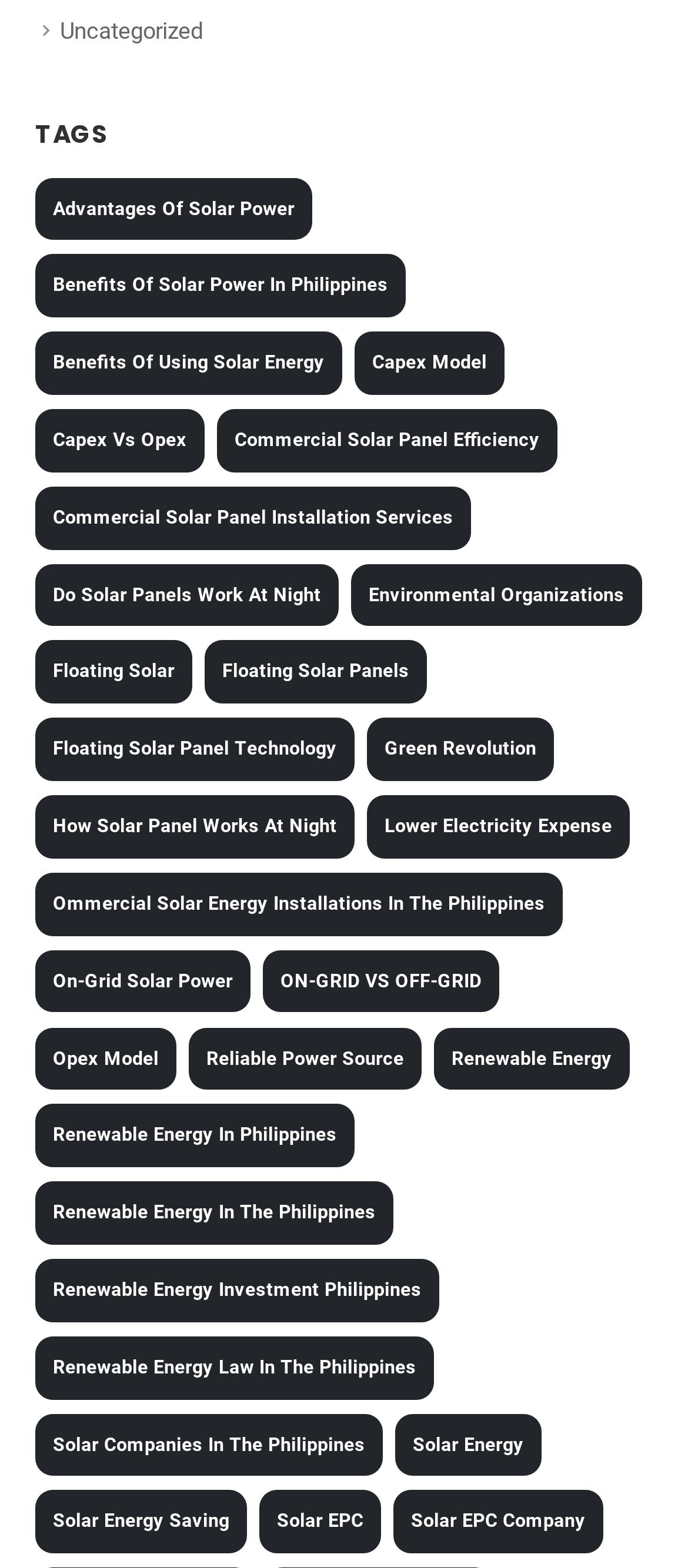Please give a short response to the question using one word or a phrase:
What is the category of 'Advantages of Solar Power'?

Uncategorized